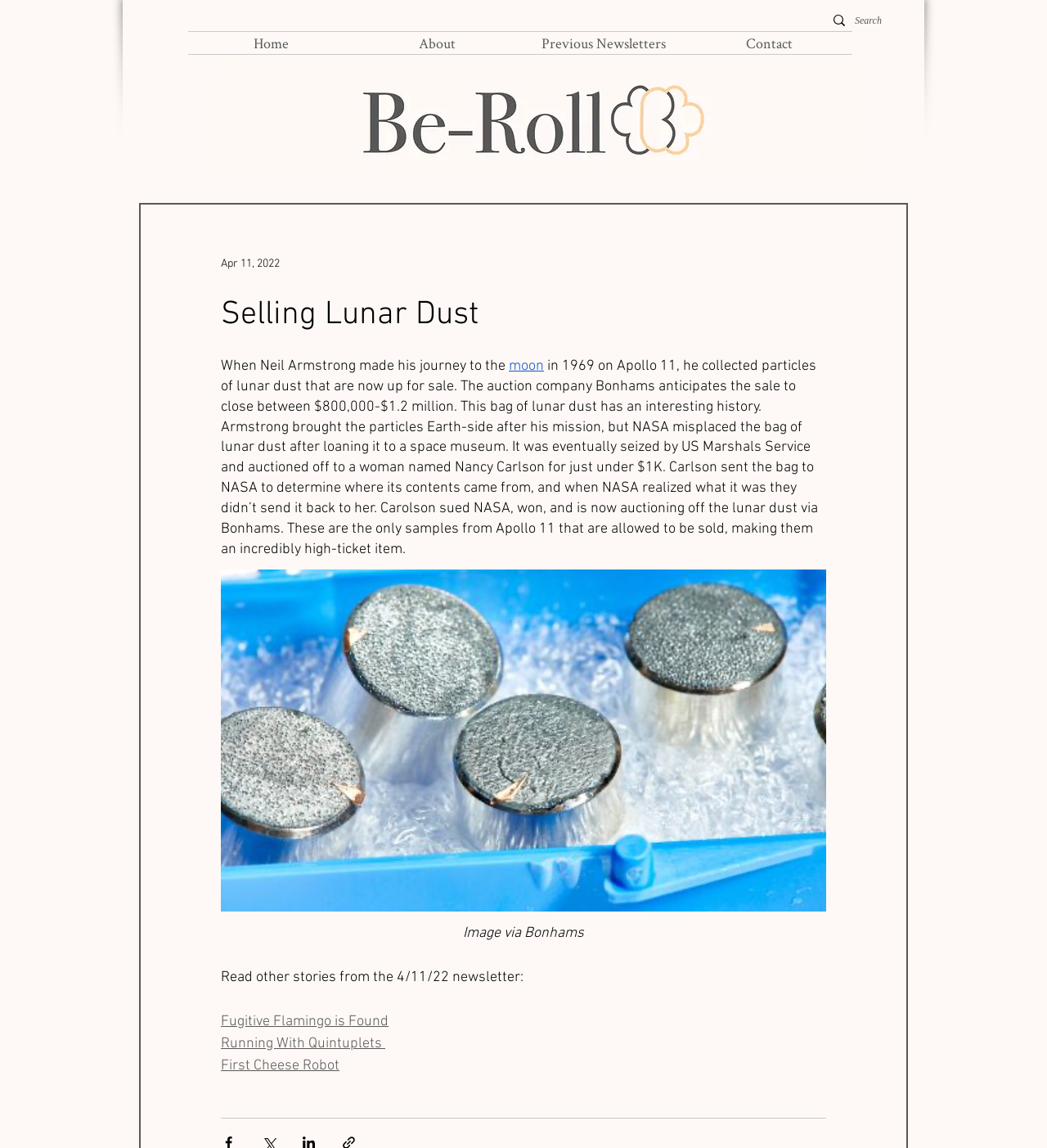What is the auction company mentioned in the article?
Based on the image, answer the question with as much detail as possible.

The article mentions that the auction company Bonhams anticipates the sale of the lunar dust to close between $800,000-$1.2 million.